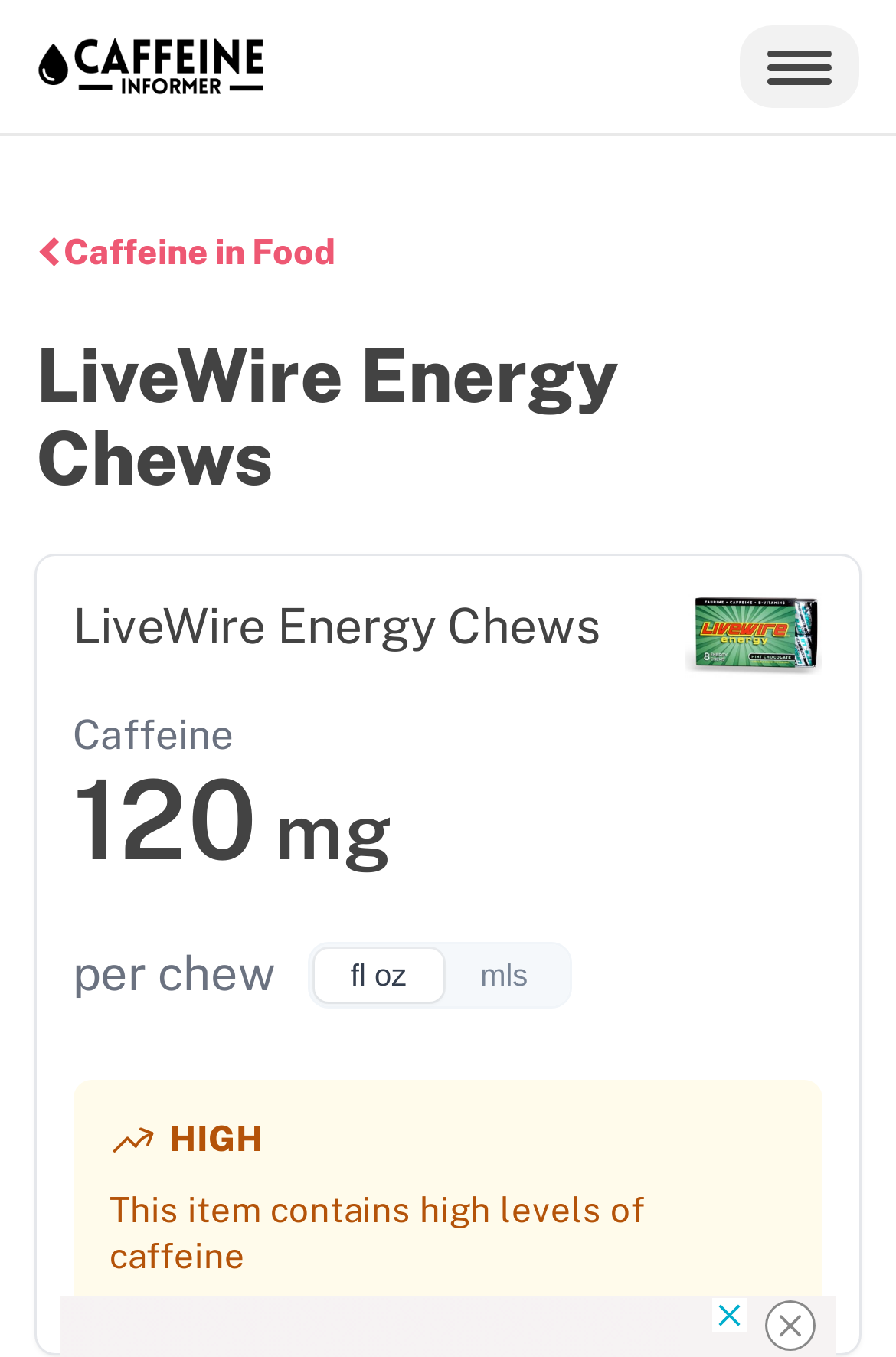Respond with a single word or short phrase to the following question: 
What is the unit of measurement for the volume of LiveWire Energy Chews?

fl oz or mls